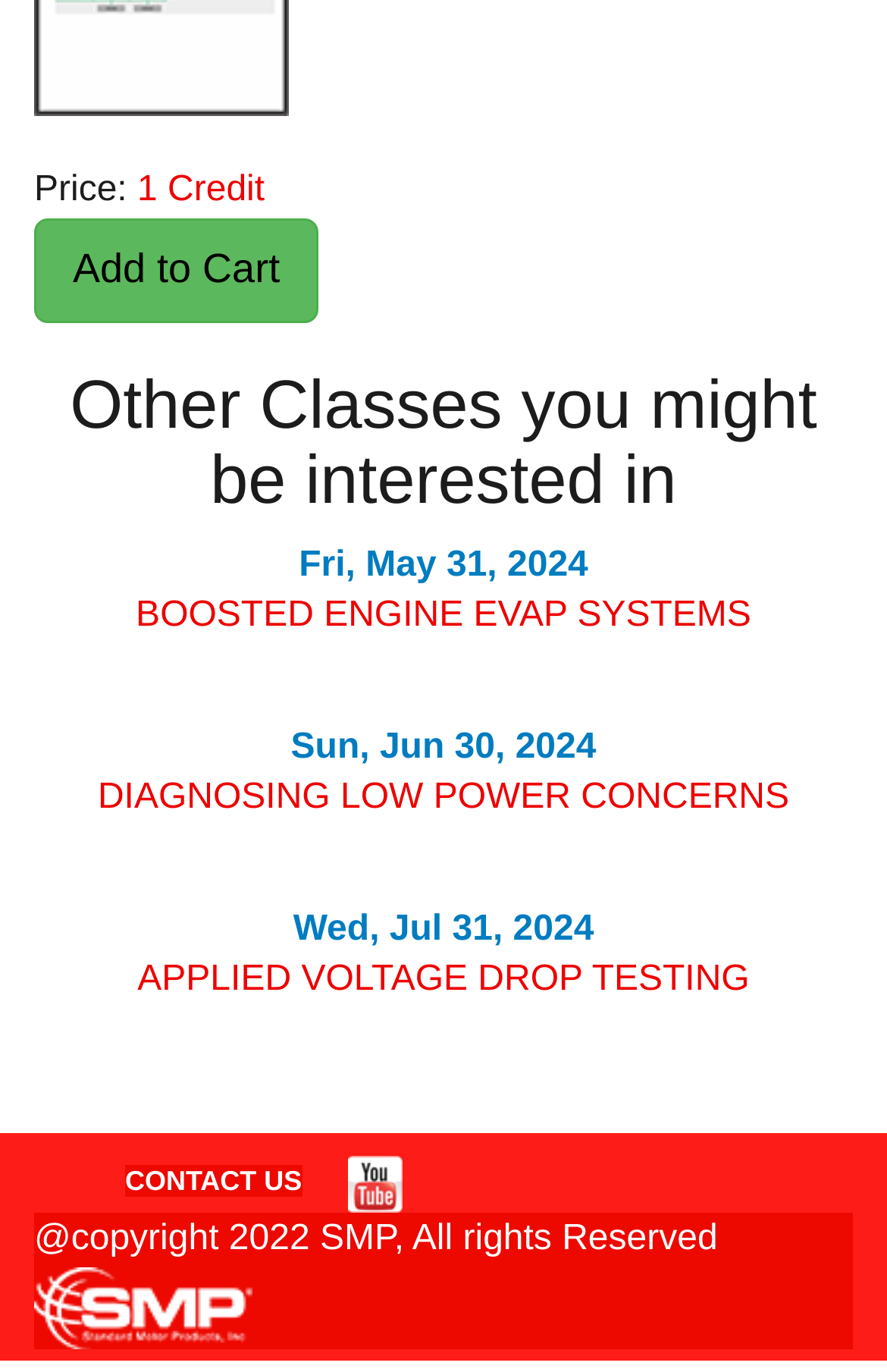Please predict the bounding box coordinates (top-left x, top-left y, bottom-right x, bottom-right y) for the UI element in the screenshot that fits the description: Wed, Jul 31, 2024

[0.33, 0.663, 0.67, 0.691]